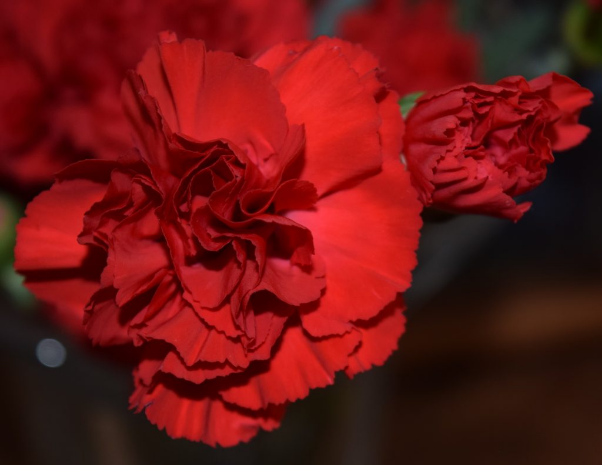Use a single word or phrase to answer the question:
What is the texture of the leaves?

Textured